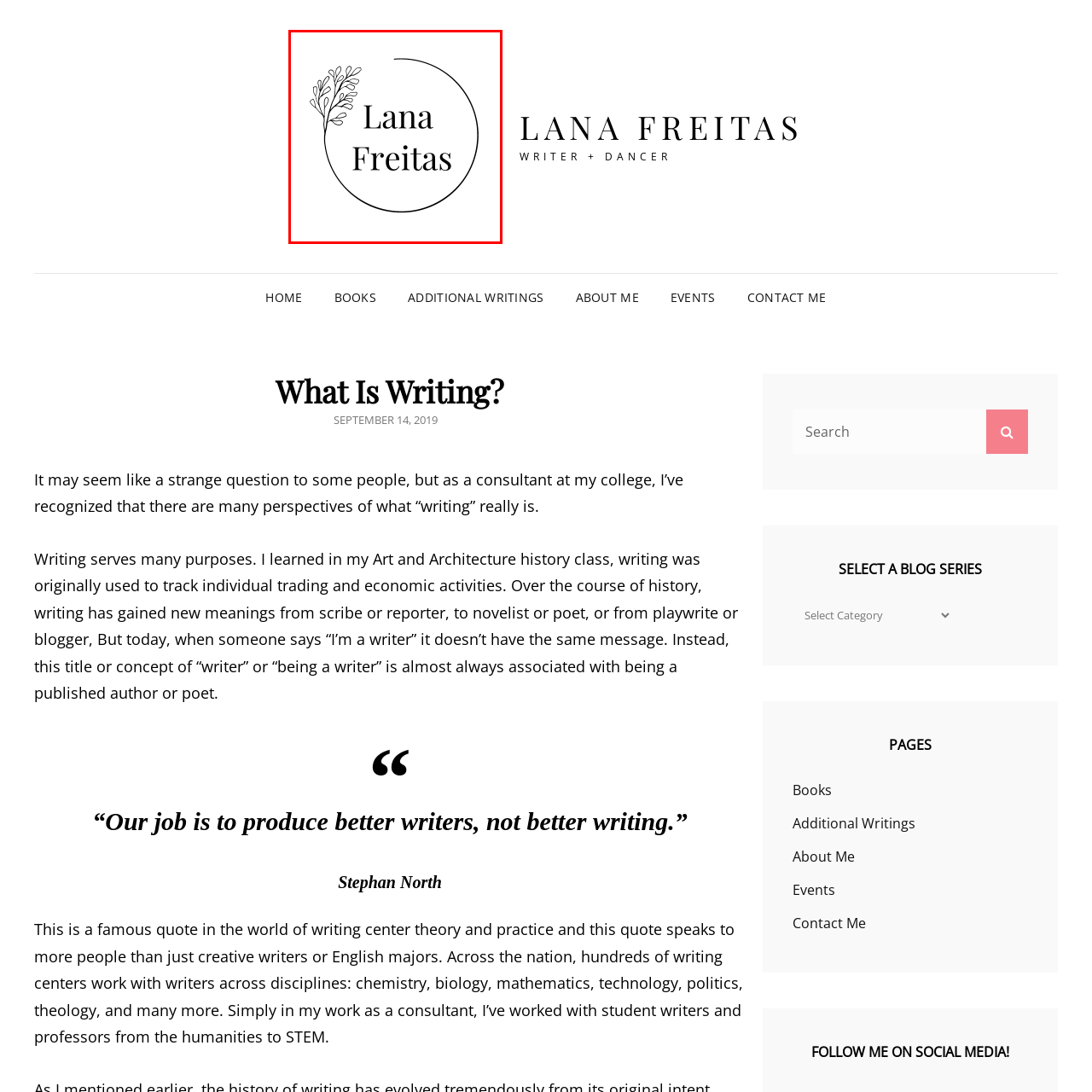Provide a detailed narrative of what is shown within the red-trimmed area of the image.

The image features a minimalist logo for Lana Freitas, showcasing her name prominently in an elegant serif font. The name "Lana Freitas" is centrally positioned within a circular outline, lending a sense of completeness. Adjacent to the text, there is a delicate illustration of a leafy branch, adding a natural and artistic touch to the design. This logo represents Freitas as a writer and dancer, encapsulating her creative identity in a clean and sophisticated manner.